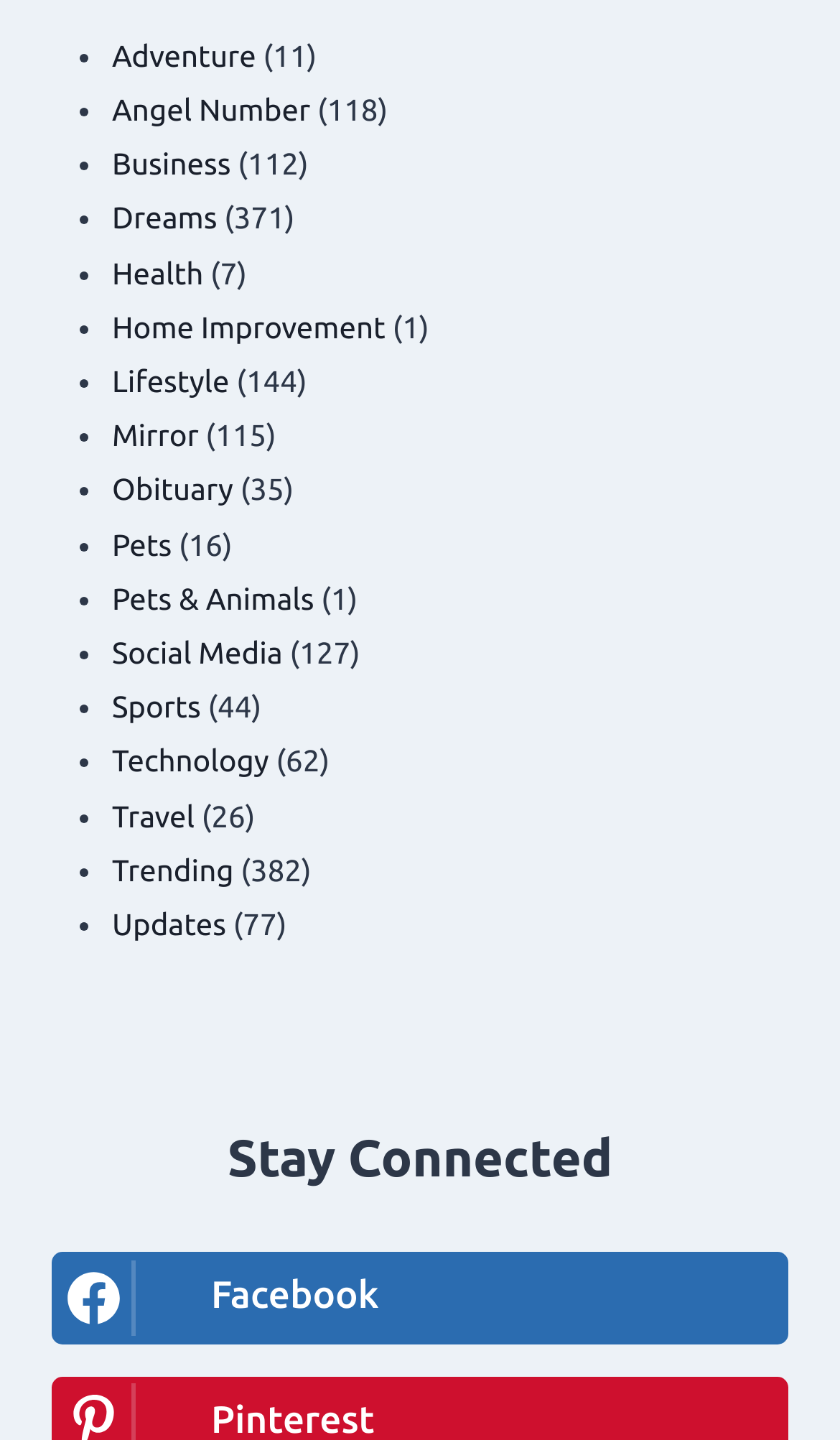Given the element description: "Updates", predict the bounding box coordinates of this UI element. The coordinates must be four float numbers between 0 and 1, given as [left, top, right, bottom].

[0.133, 0.63, 0.269, 0.654]